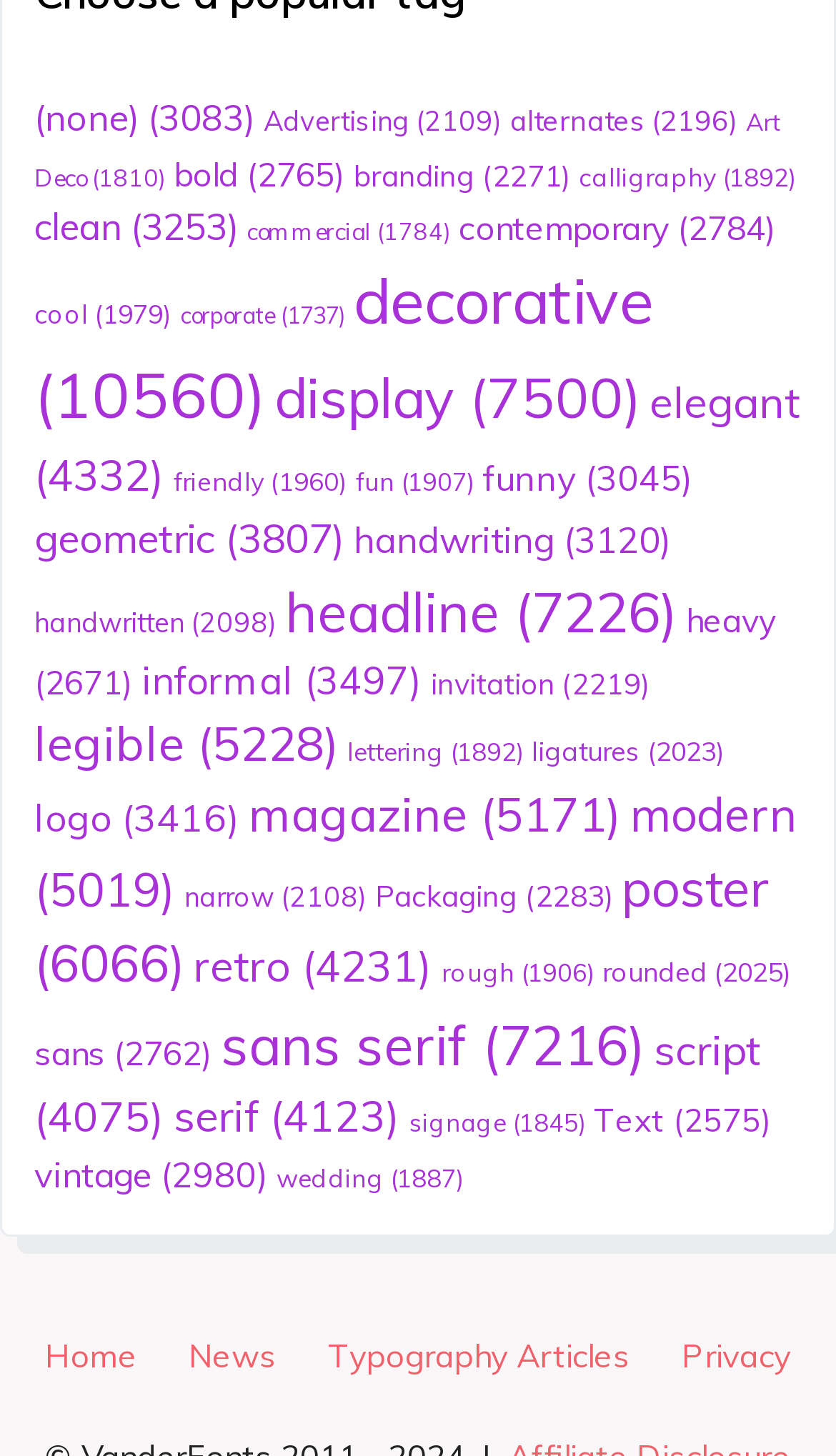Please identify the bounding box coordinates of the element I should click to complete this instruction: 'check out modern fonts'. The coordinates should be given as four float numbers between 0 and 1, like this: [left, top, right, bottom].

[0.041, 0.539, 0.954, 0.63]